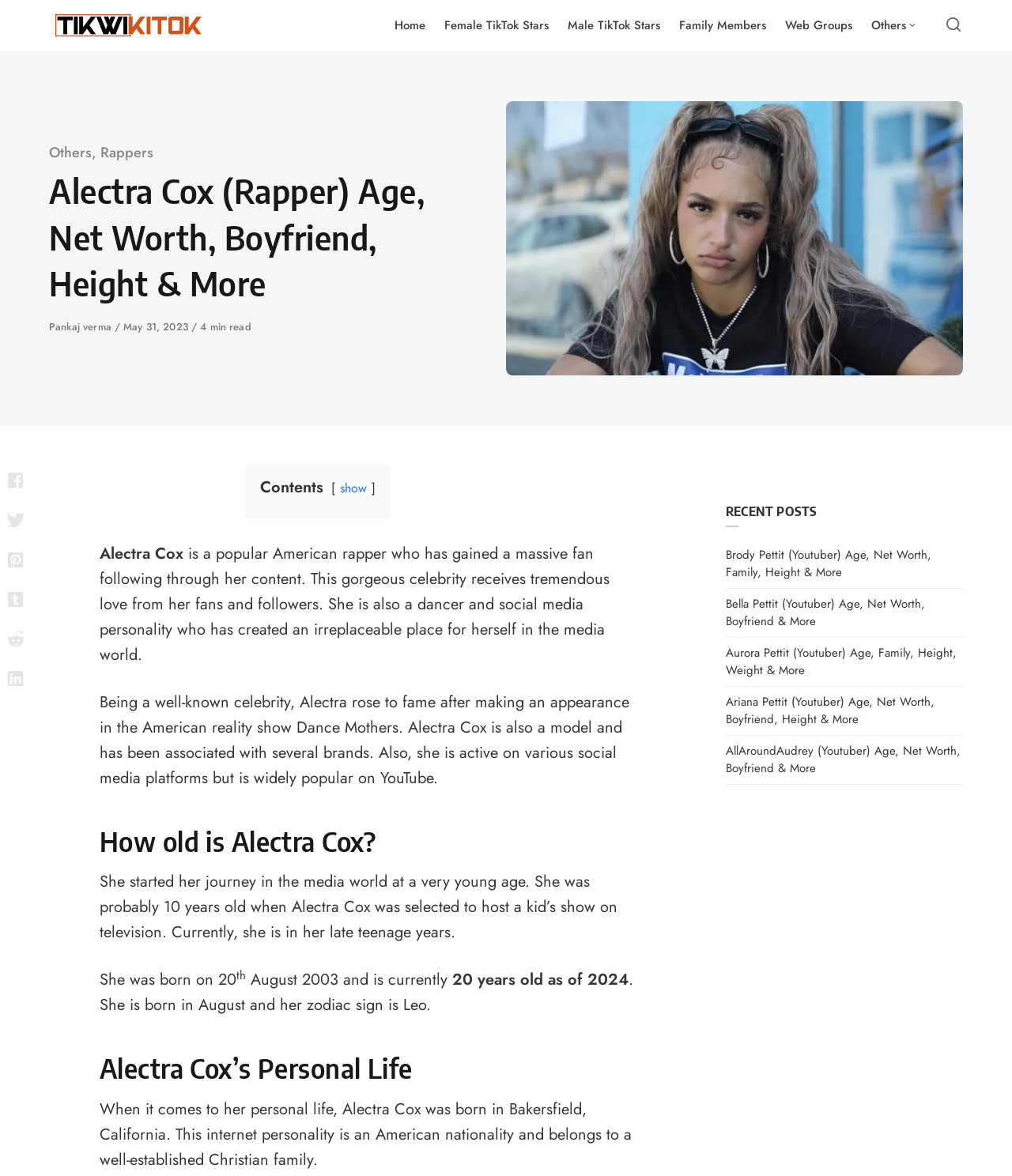Give a one-word or phrase response to the following question: What is the name of the rapper described on this webpage?

Alectra Cox